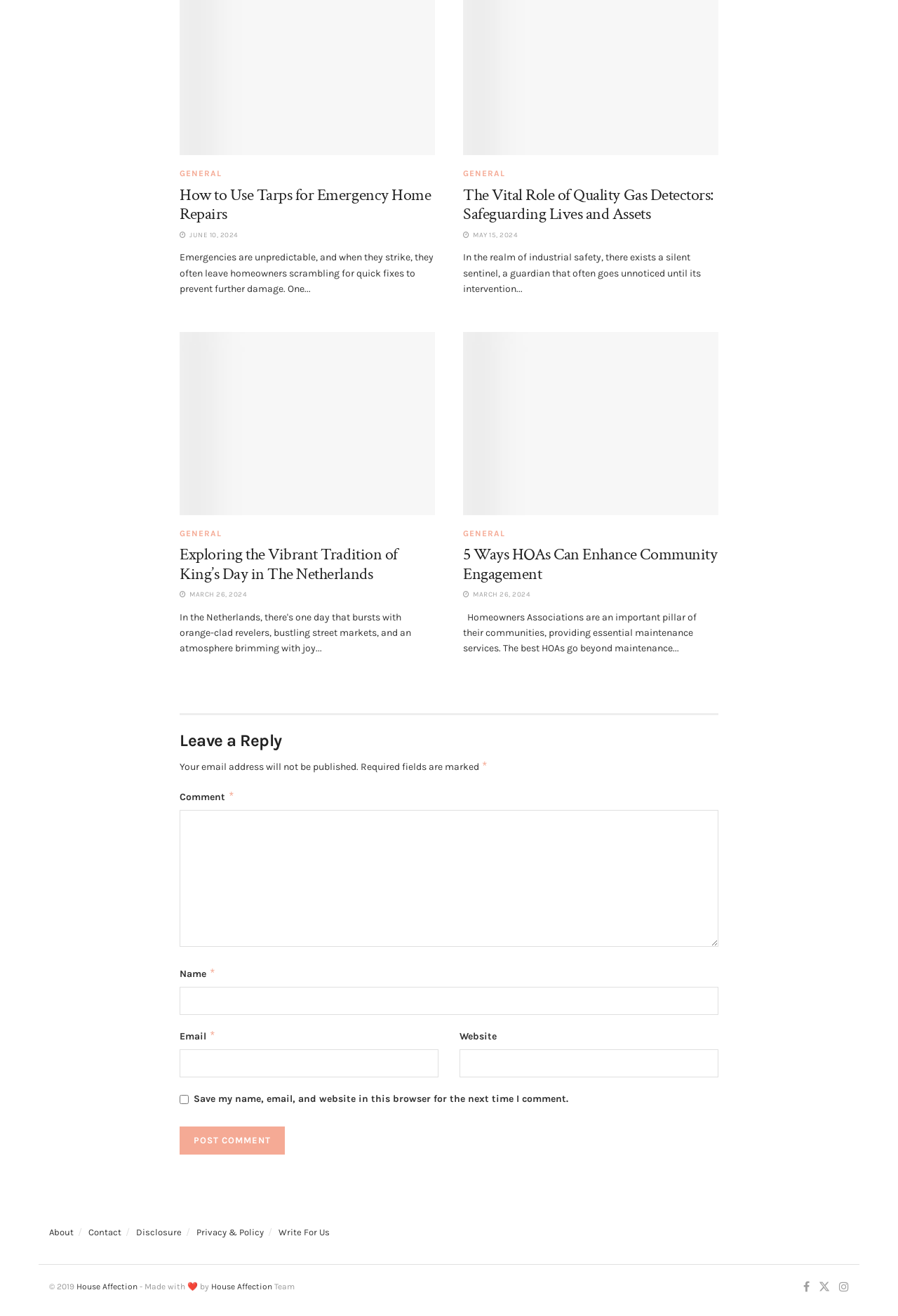Identify the bounding box for the element characterized by the following description: "parent_node: Email * aria-describedby="email-notes" name="email"".

[0.2, 0.8, 0.488, 0.821]